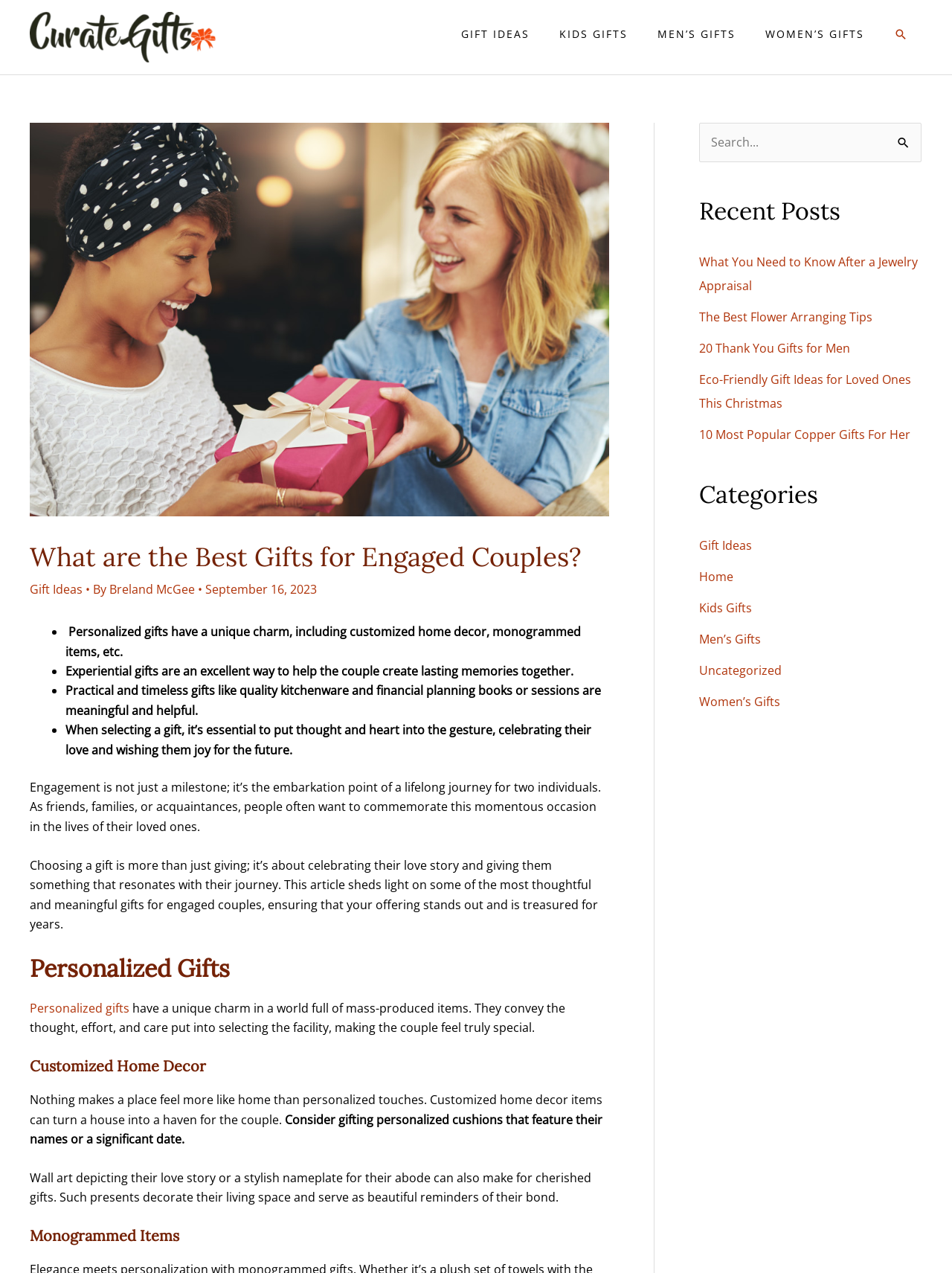Respond concisely with one word or phrase to the following query:
What is the main topic of the webpage?

Gift ideas for engaged couples